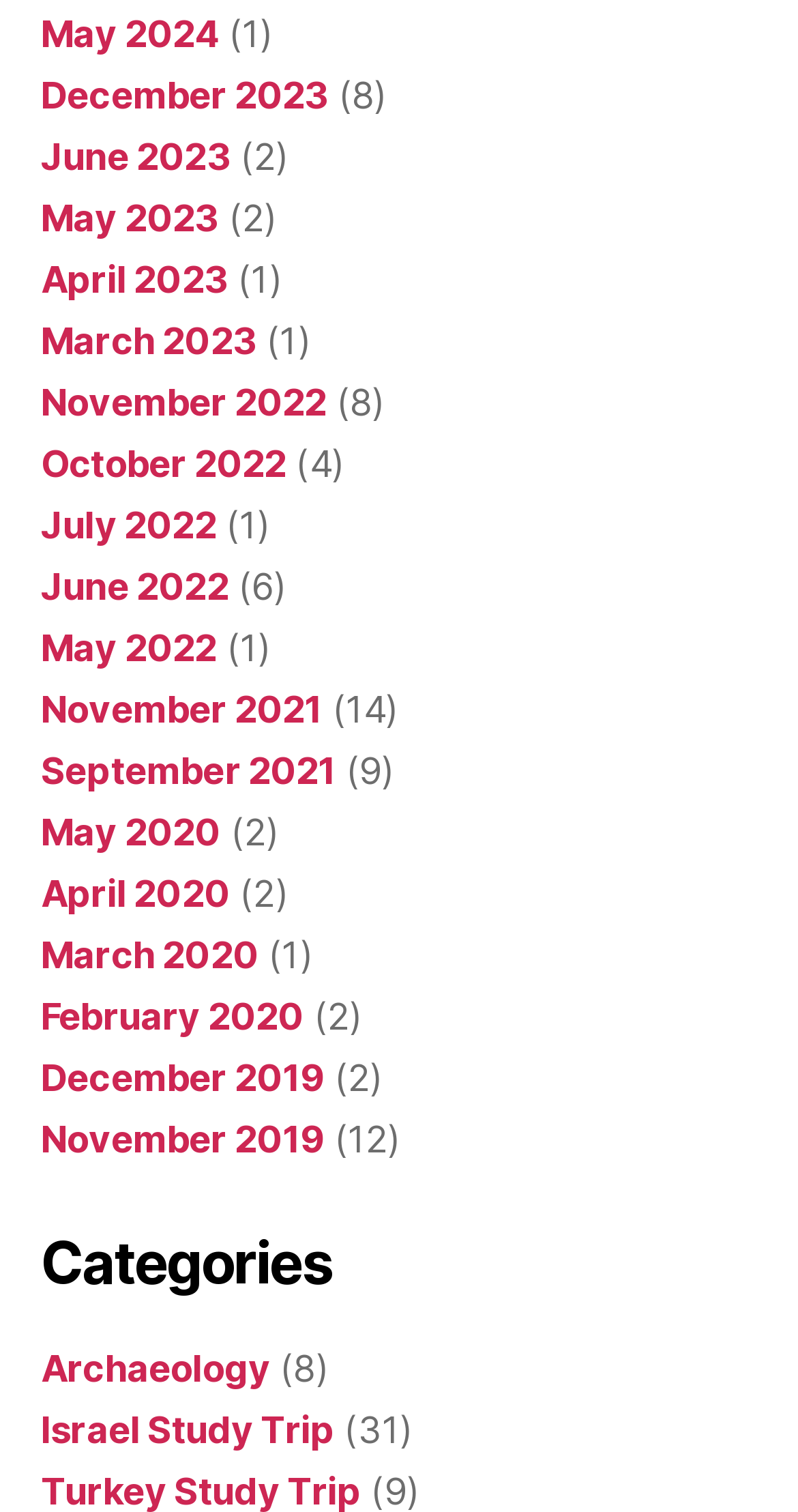Find the bounding box coordinates for the area you need to click to carry out the instruction: "Explore categories in Archaeology". The coordinates should be four float numbers between 0 and 1, indicated as [left, top, right, bottom].

[0.051, 0.891, 0.339, 0.919]